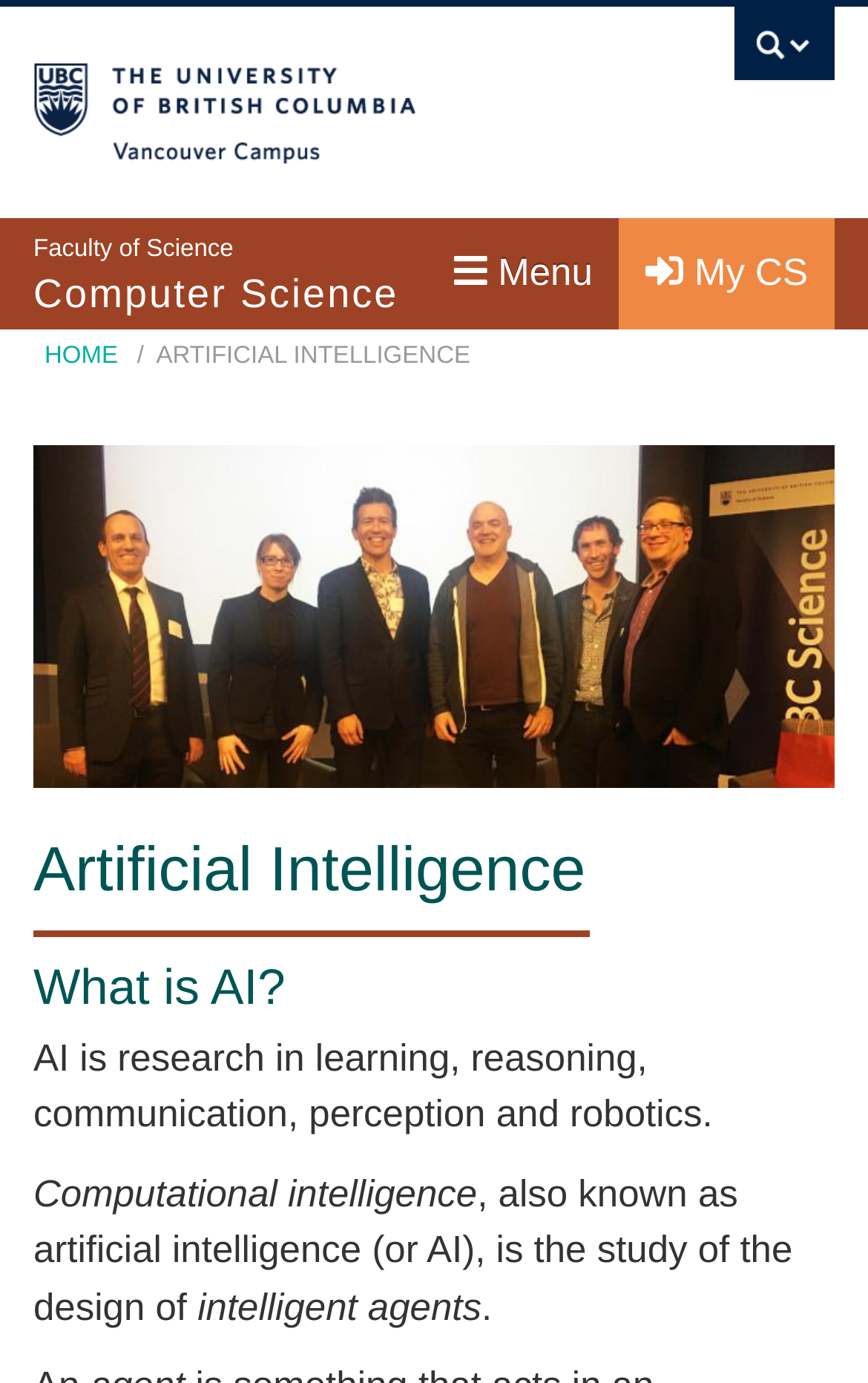Pinpoint the bounding box coordinates of the area that must be clicked to complete this instruction: "visit Faculty of Science Computer Science".

[0.038, 0.164, 0.821, 0.232]